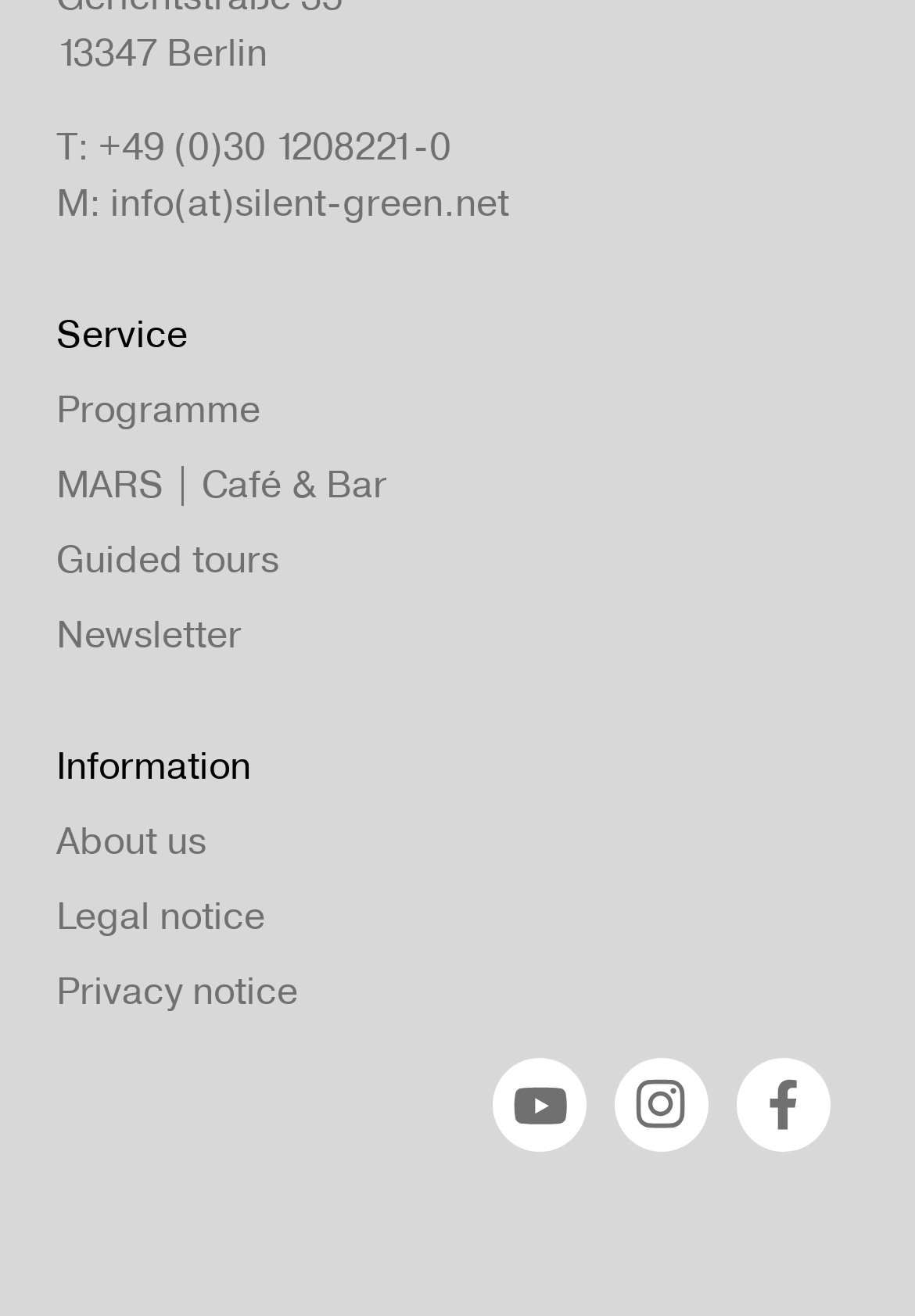Reply to the question with a single word or phrase:
What is the location of Silent Green?

13347 Berlin